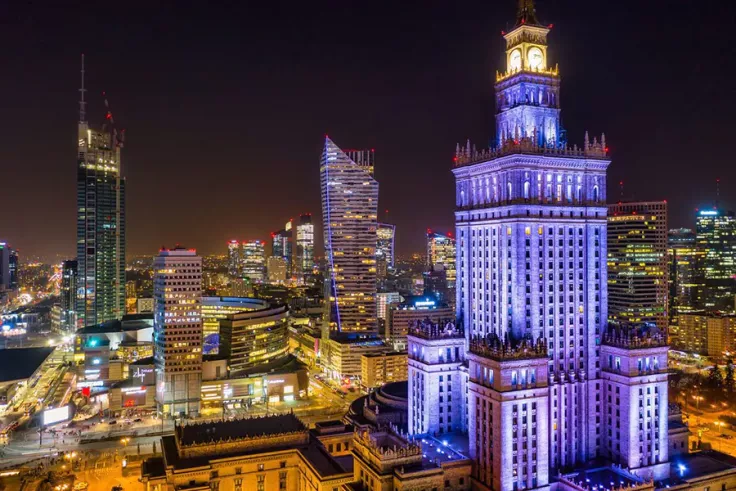What is the atmosphere of the city?
Please provide a single word or phrase as your answer based on the screenshot.

Dynamic